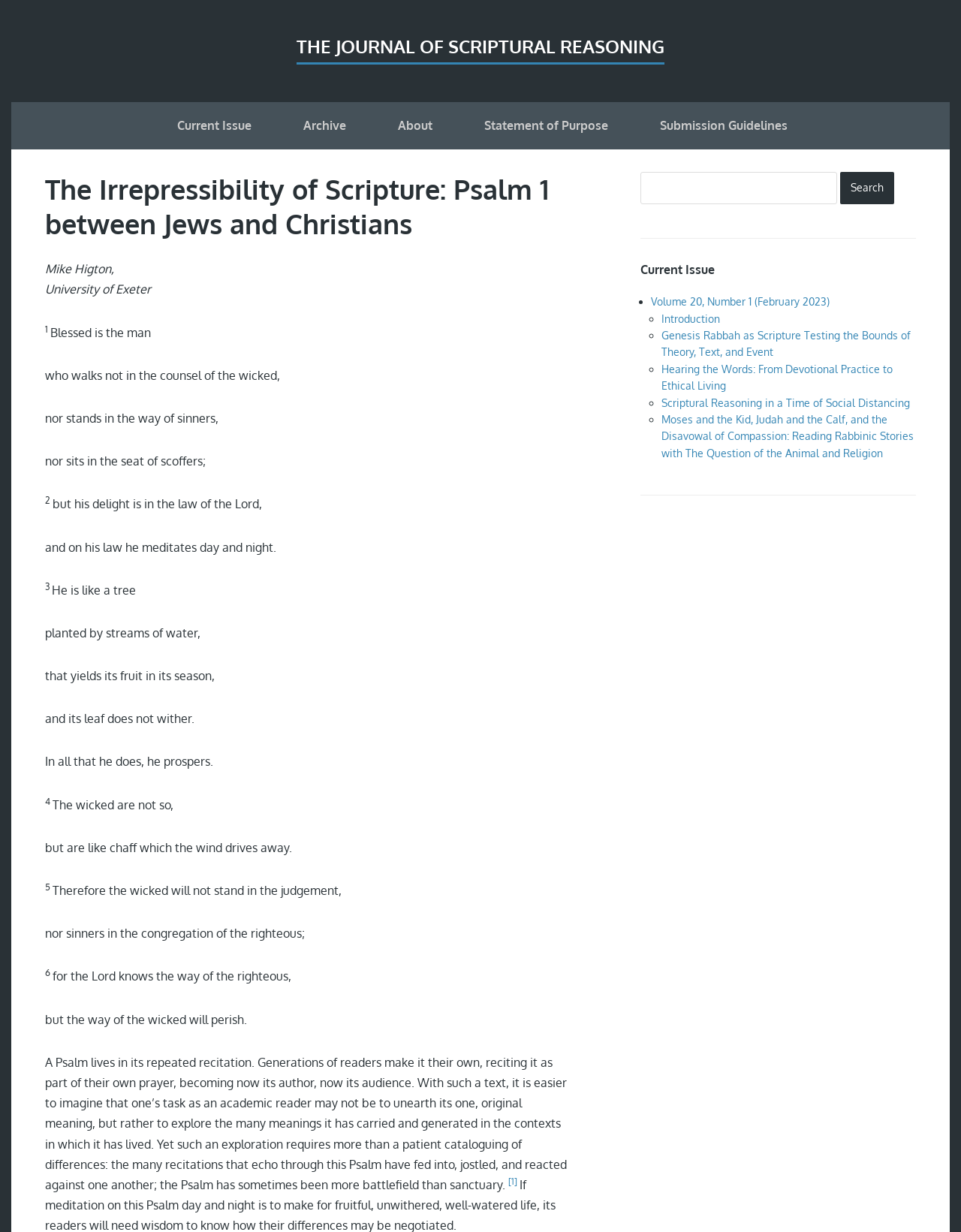From the element description value="Search", predict the bounding box coordinates of the UI element. The coordinates must be specified in the format (top-left x, top-left y, bottom-right x, bottom-right y) and should be within the 0 to 1 range.

[0.875, 0.14, 0.931, 0.165]